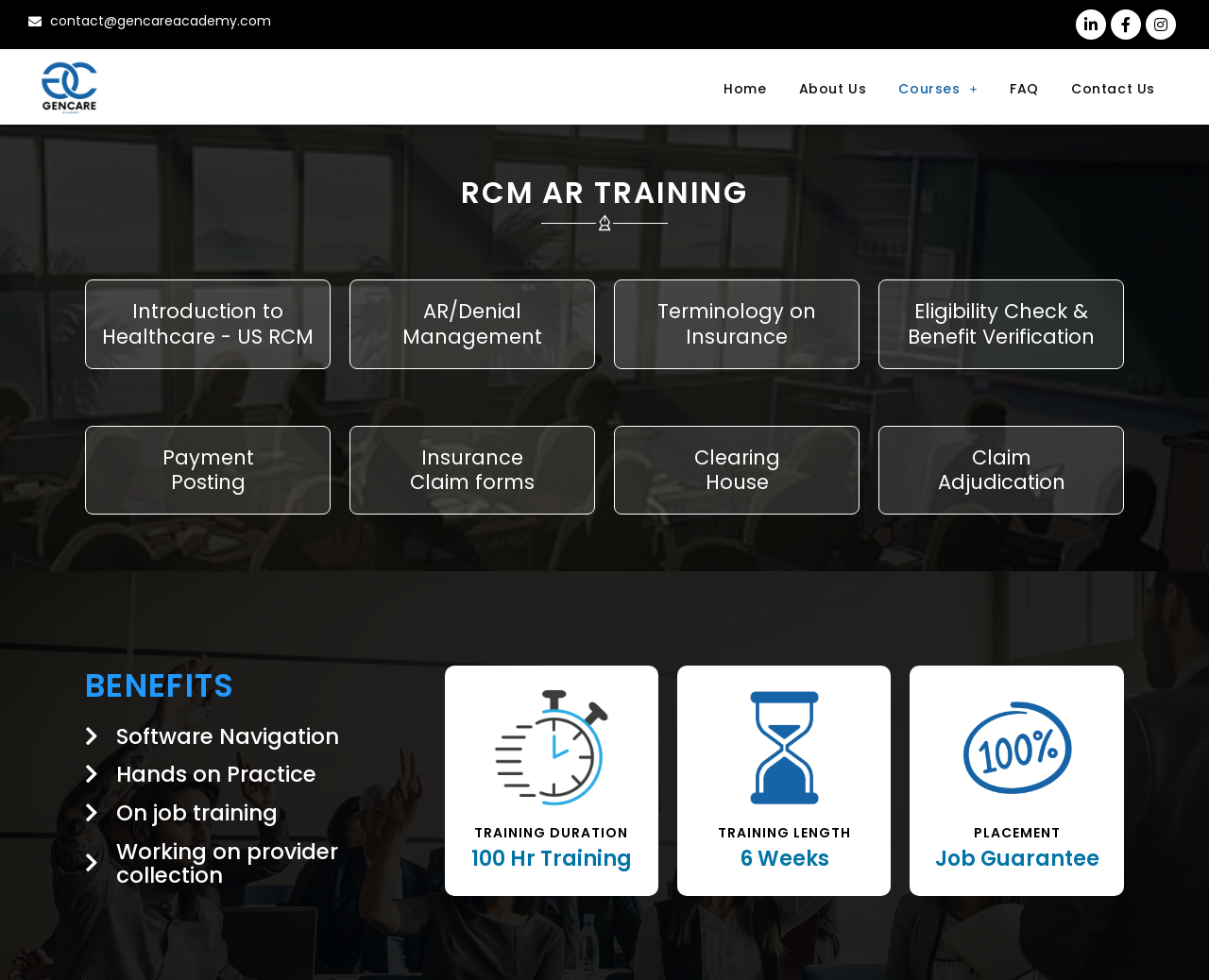Identify the bounding box coordinates of the HTML element based on this description: "Linkedin-in".

[0.89, 0.01, 0.915, 0.04]